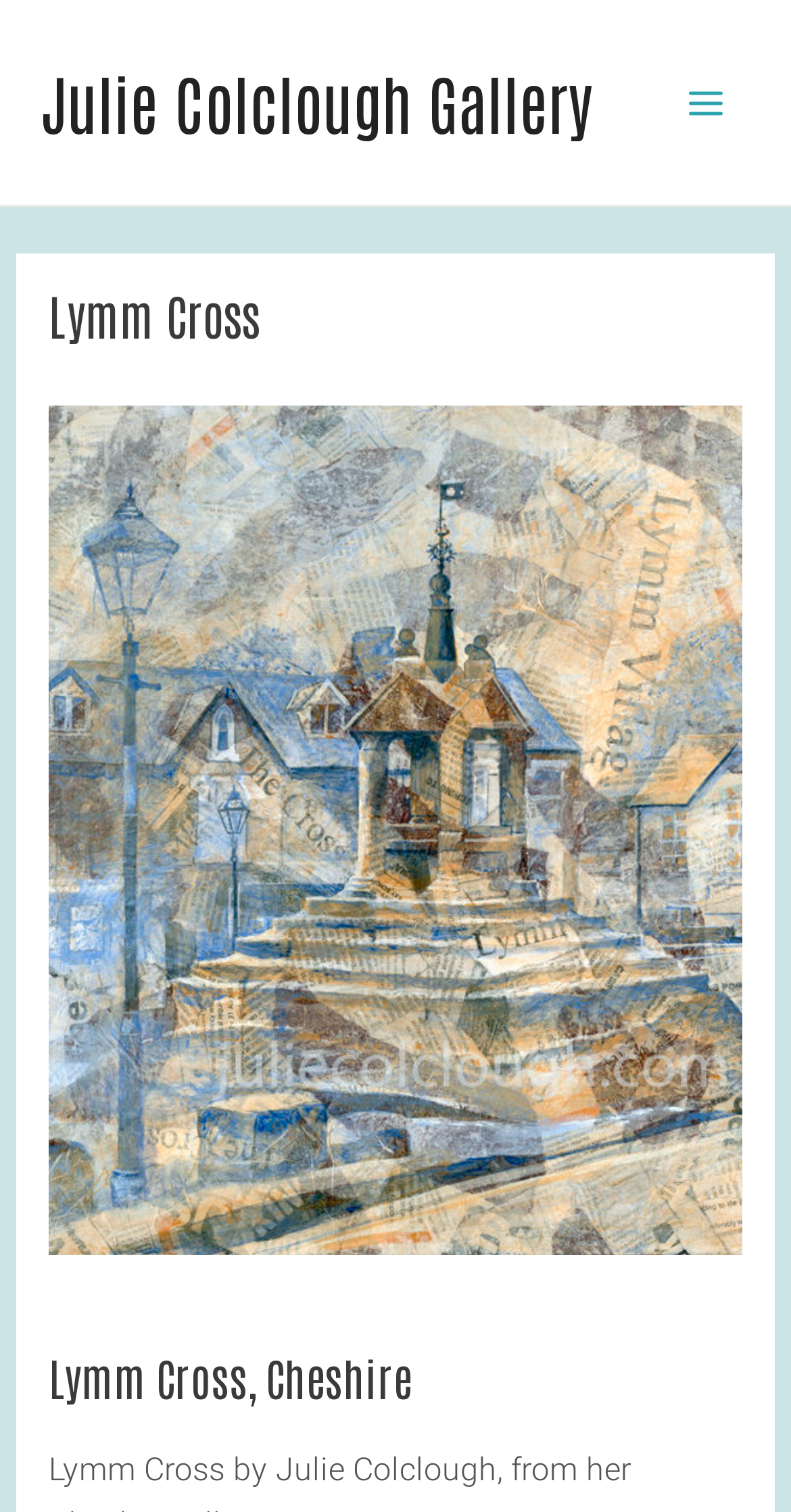Locate the bounding box coordinates of the UI element described by: "Main Menu". The bounding box coordinates should consist of four float numbers between 0 and 1, i.e., [left, top, right, bottom].

[0.838, 0.039, 0.949, 0.097]